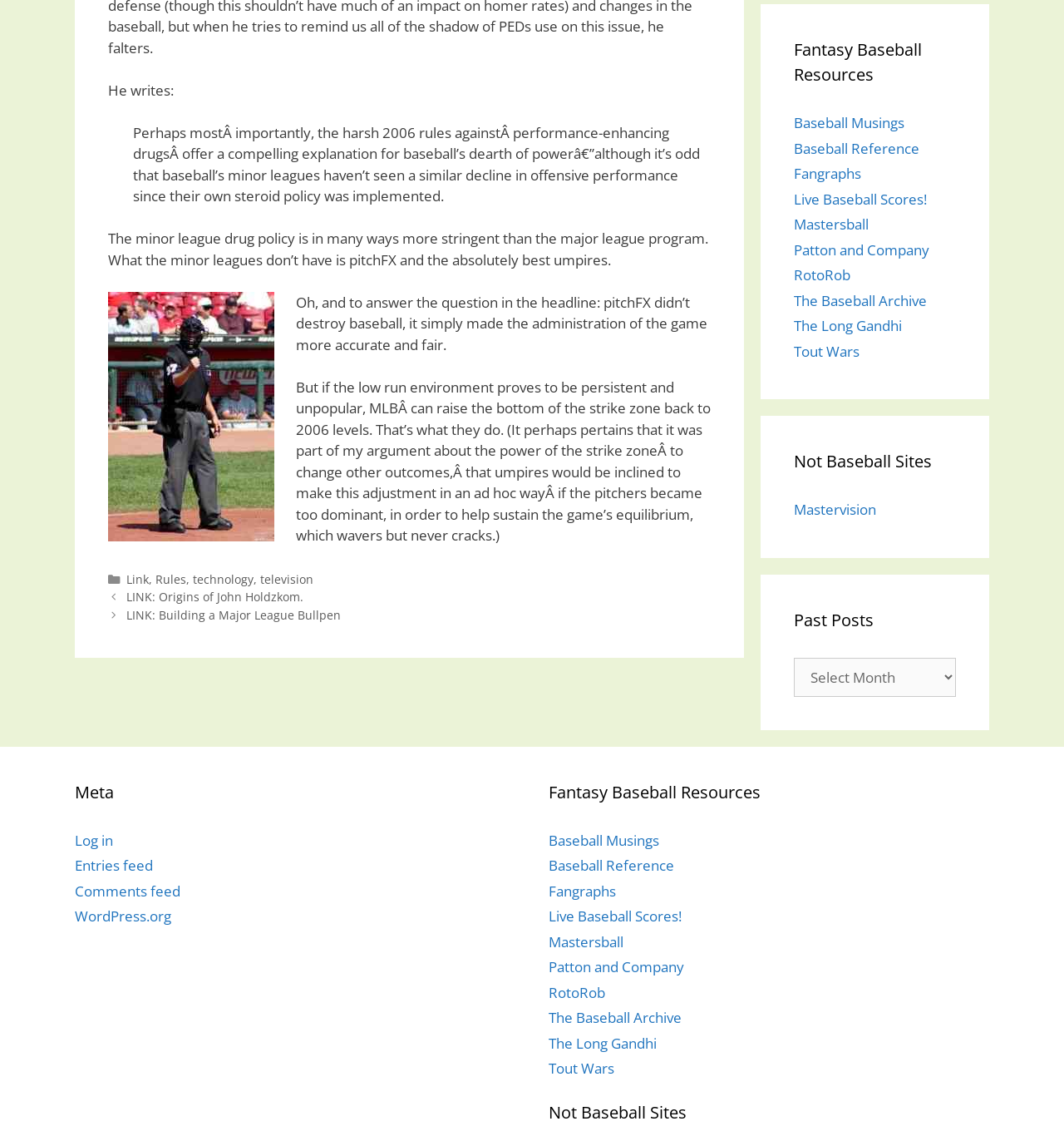Locate the bounding box of the UI element with the following description: "Rules".

[0.146, 0.503, 0.175, 0.517]